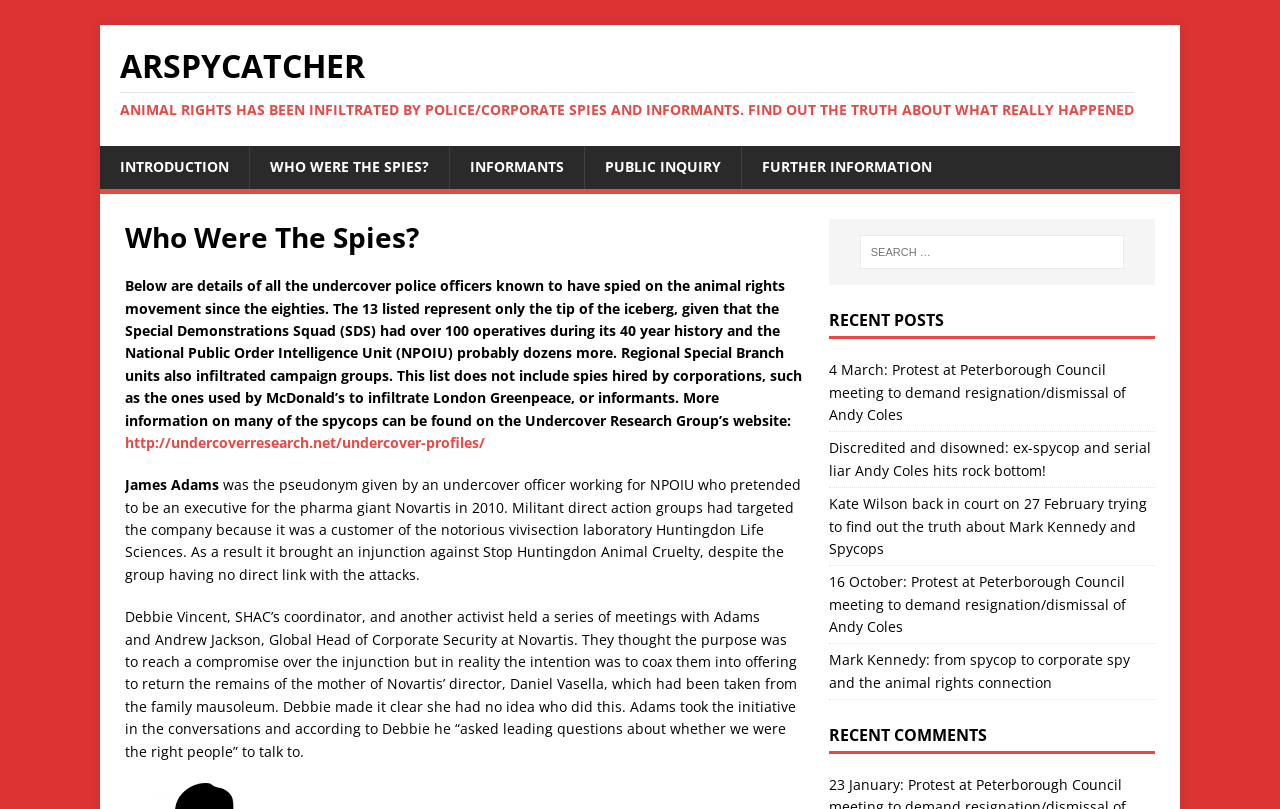Generate the main heading text from the webpage.

Who Were The Spies?